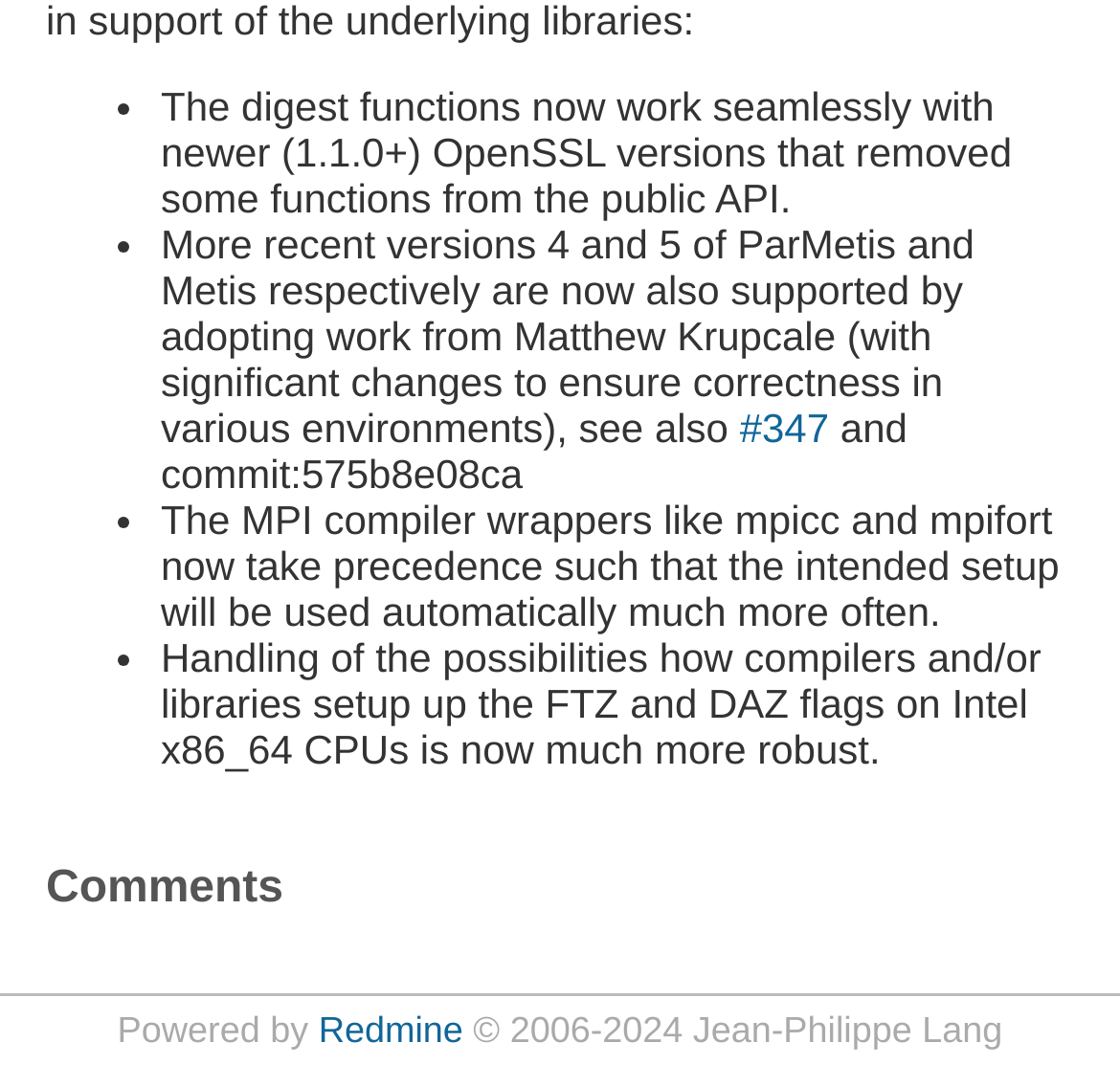Using the given description, provide the bounding box coordinates formatted as (top-left x, top-left y, bottom-right x, bottom-right y), with all values being floating point numbers between 0 and 1. Description: #347

[0.66, 0.381, 0.74, 0.424]